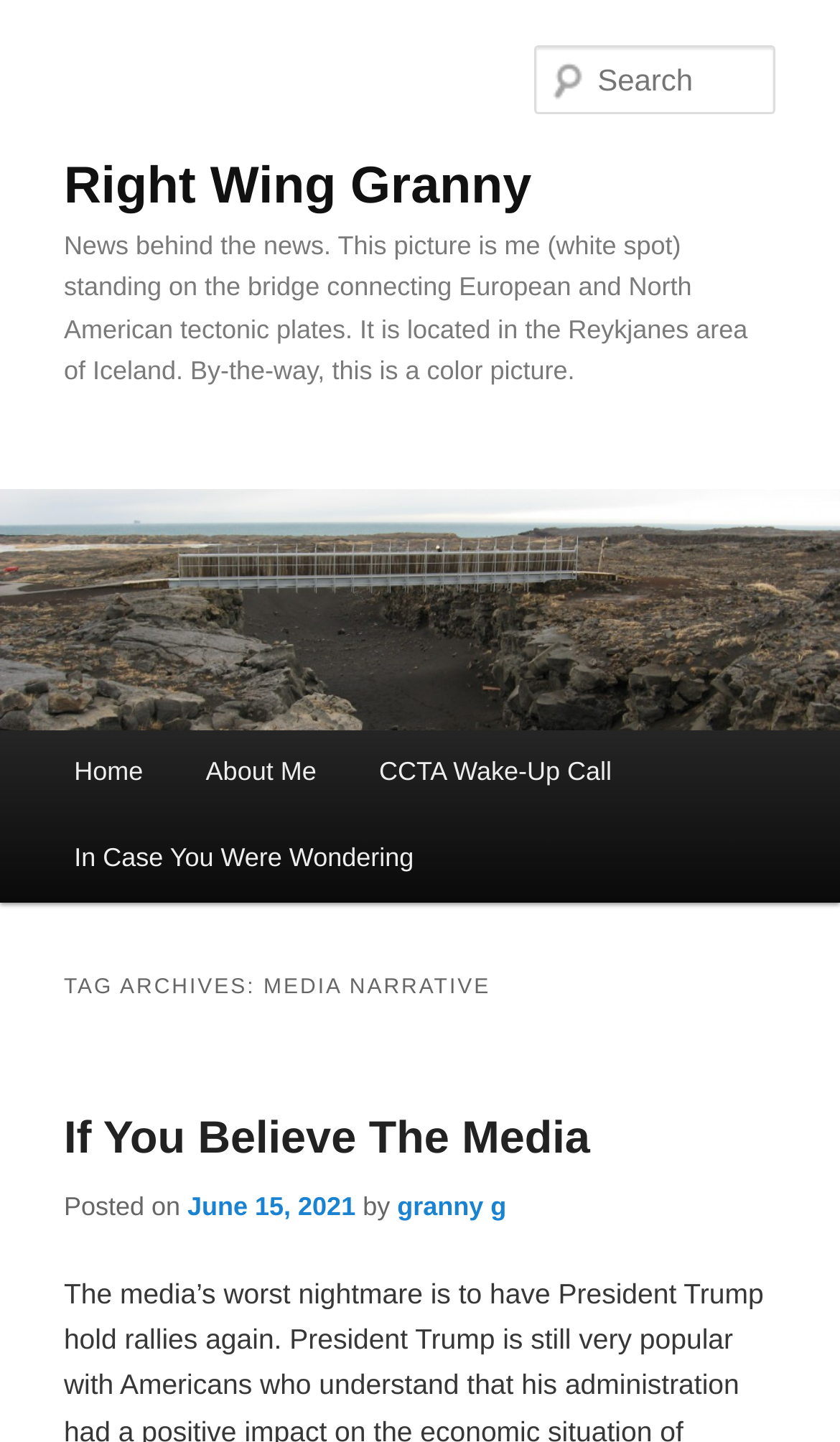Please locate the bounding box coordinates of the element's region that needs to be clicked to follow the instruction: "Send an email to marketing". The bounding box coordinates should be provided as four float numbers between 0 and 1, i.e., [left, top, right, bottom].

None